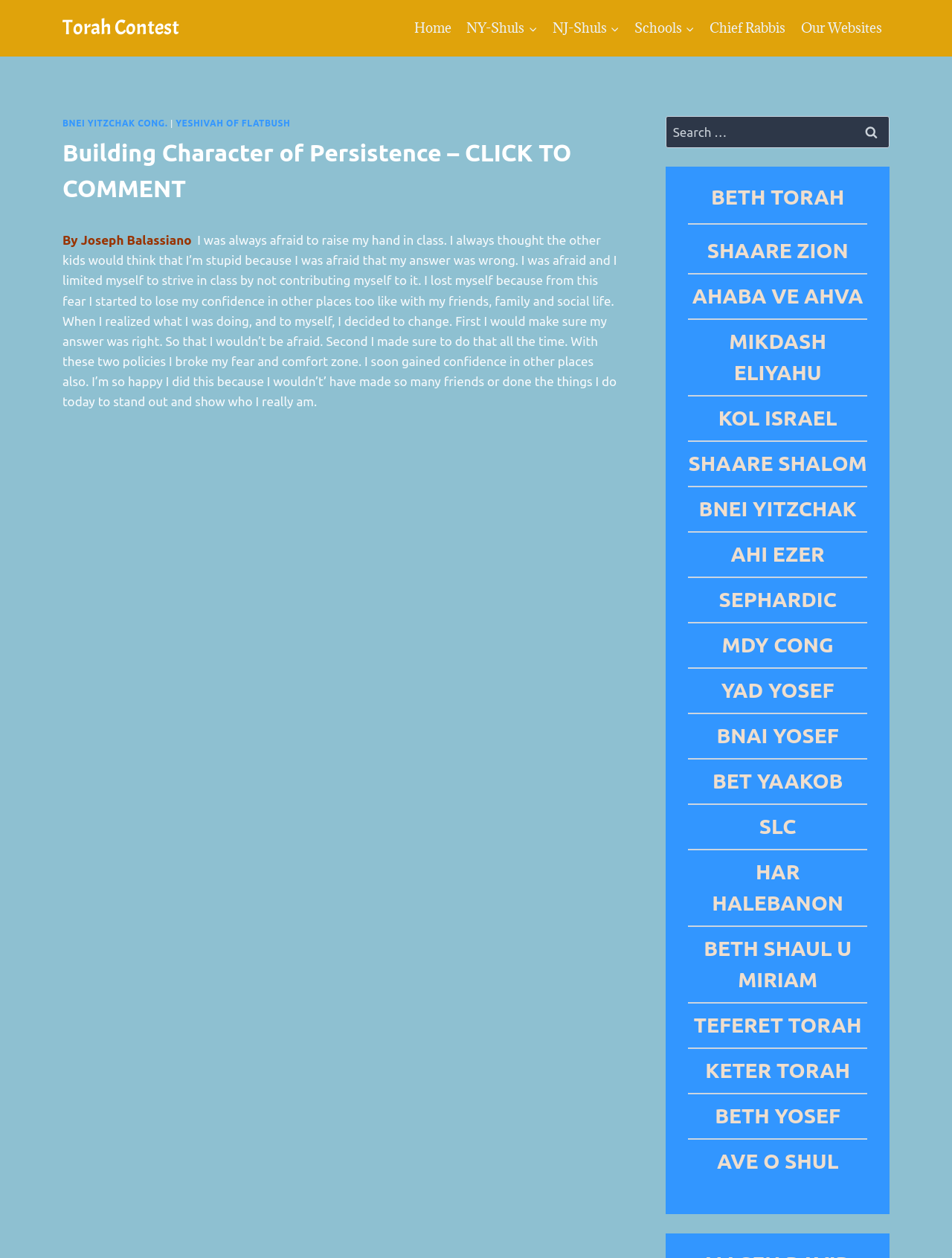What is the name of the Torah contest?
Give a single word or phrase answer based on the content of the image.

Torah Contest